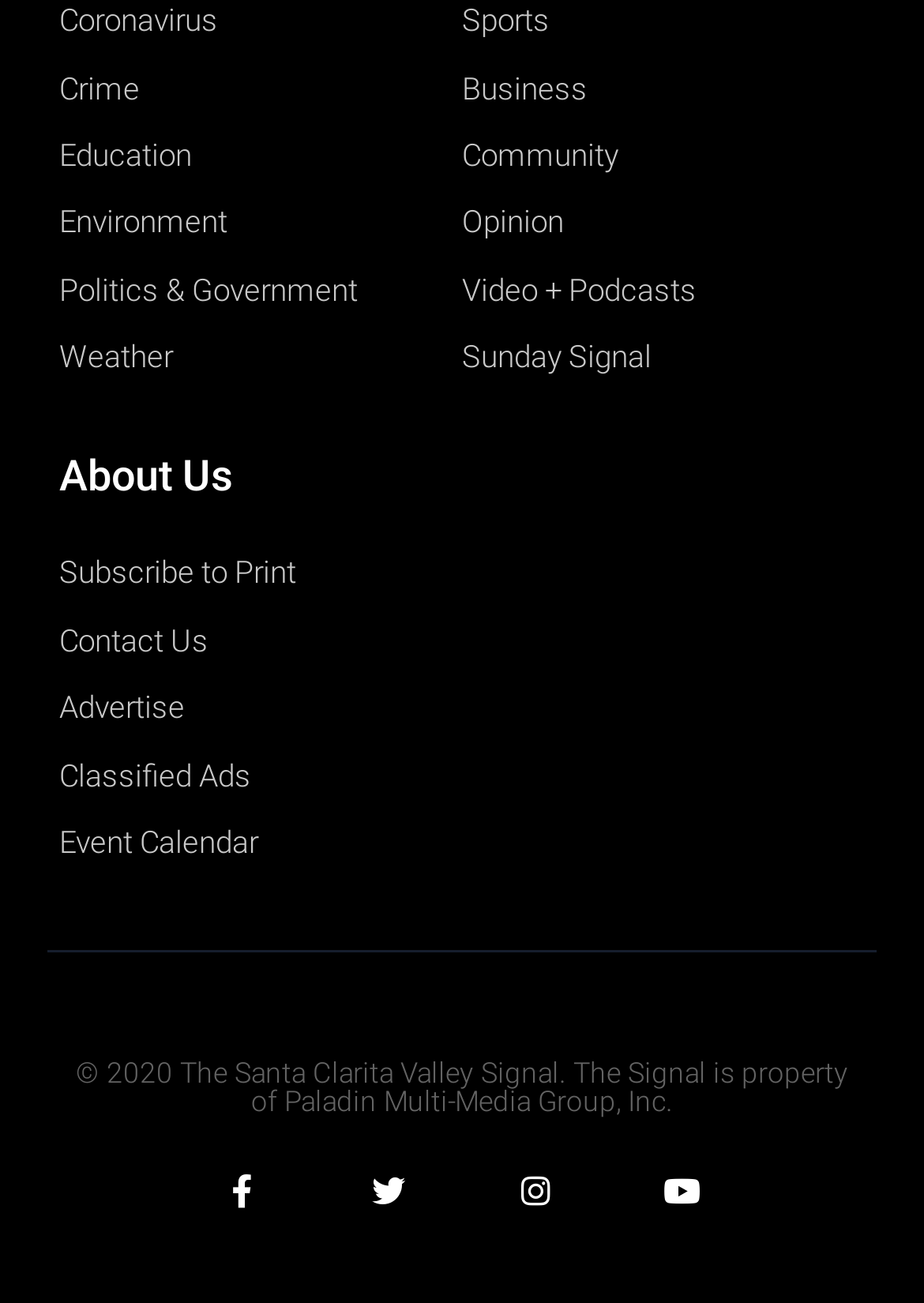What social media platforms are available?
Please interpret the details in the image and answer the question thoroughly.

In the footer section of the webpage, I noticed a set of links with icons representing various social media platforms, including Facebook, Twitter, Instagram, and Youtube. These links likely allow users to access the publication's social media profiles.